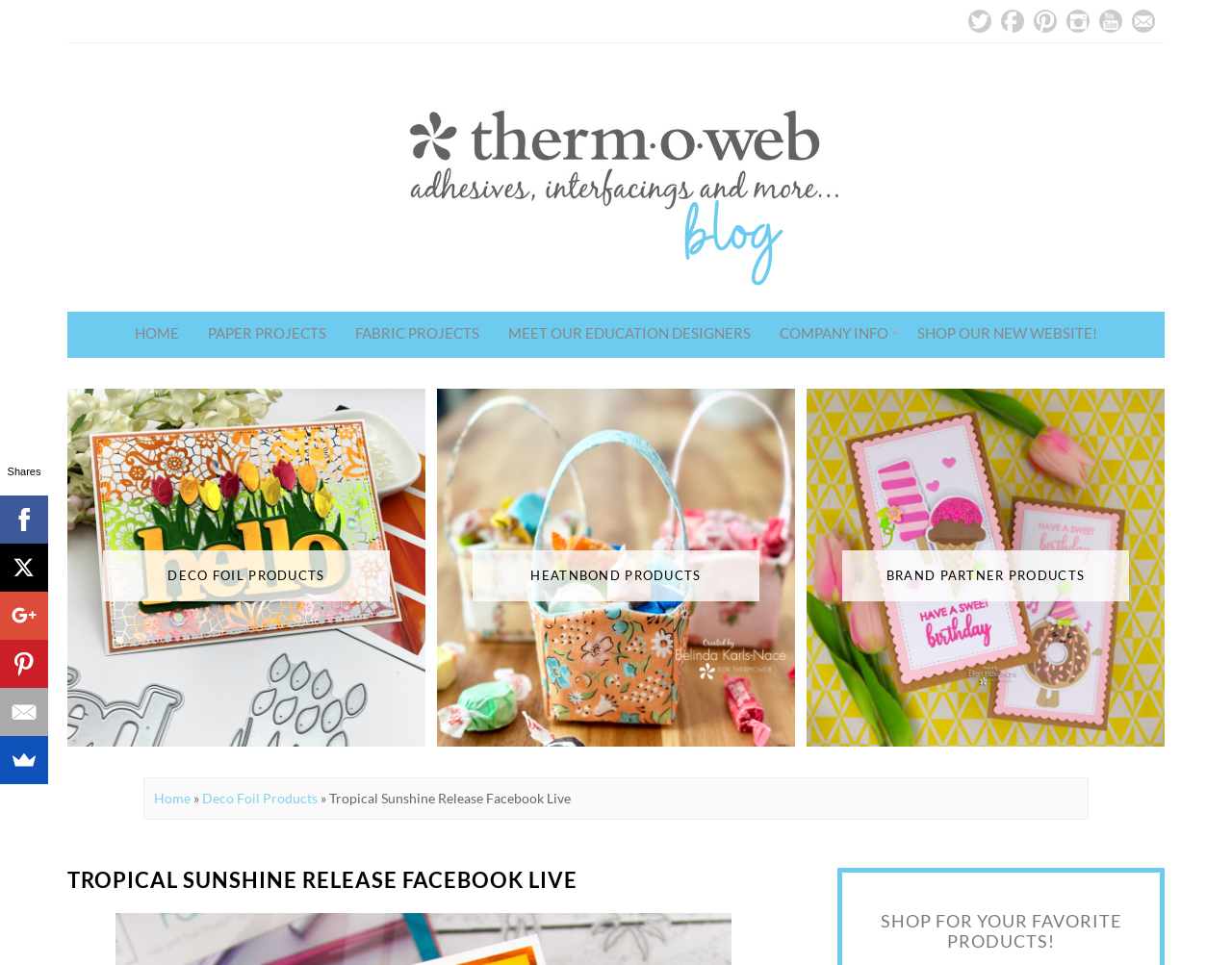What are the product categories available?
Can you give a detailed and elaborate answer to the question?

The product categories are listed in the middle of the webpage, with images and links to each category. They are Deco Foil, HeatnBond, and Brand Partner.